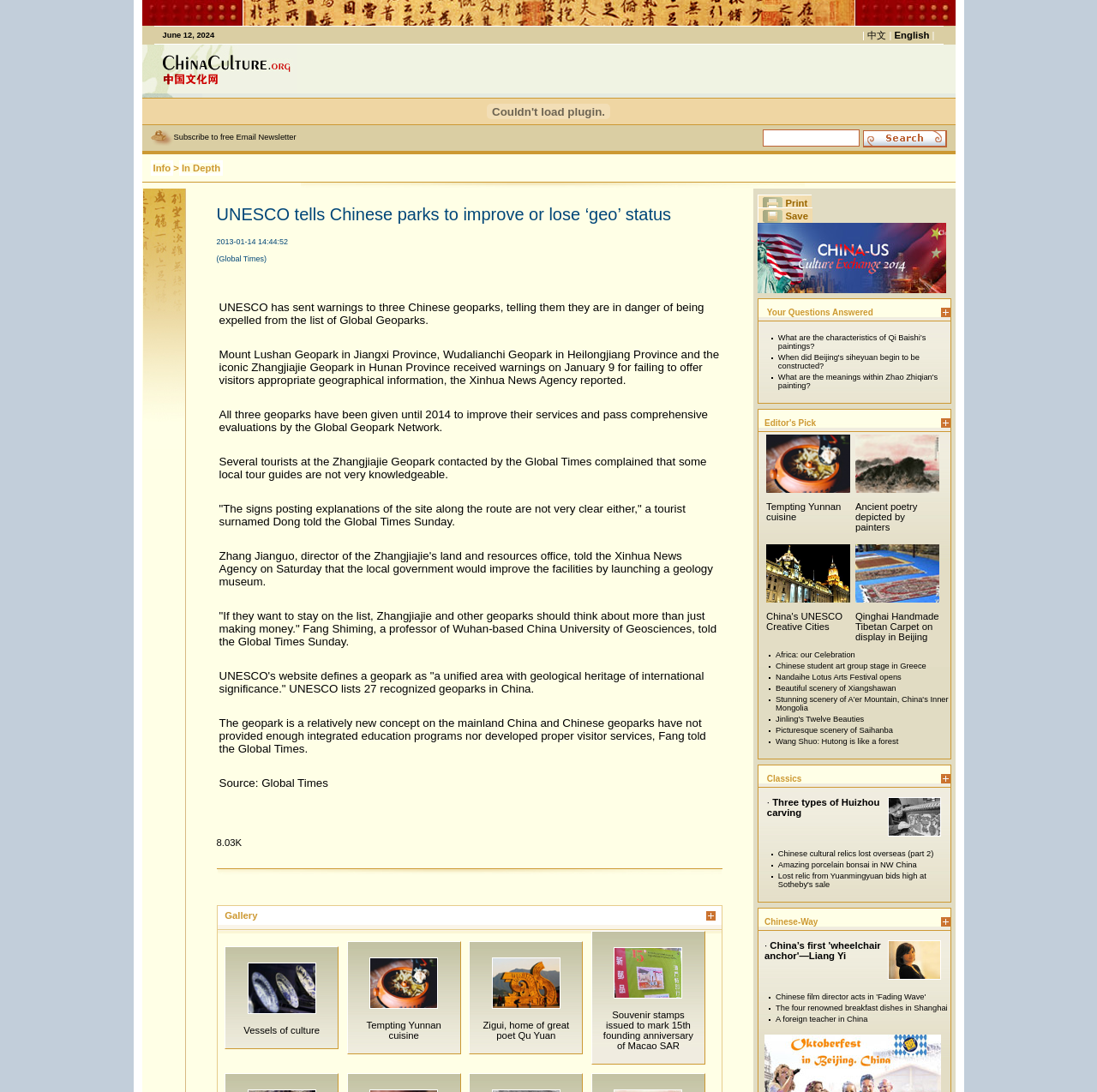Pinpoint the bounding box coordinates of the clickable area needed to execute the instruction: "Click the image at the top left corner". The coordinates should be specified as four float numbers between 0 and 1, i.e., [left, top, right, bottom].

[0.129, 0.0, 0.221, 0.024]